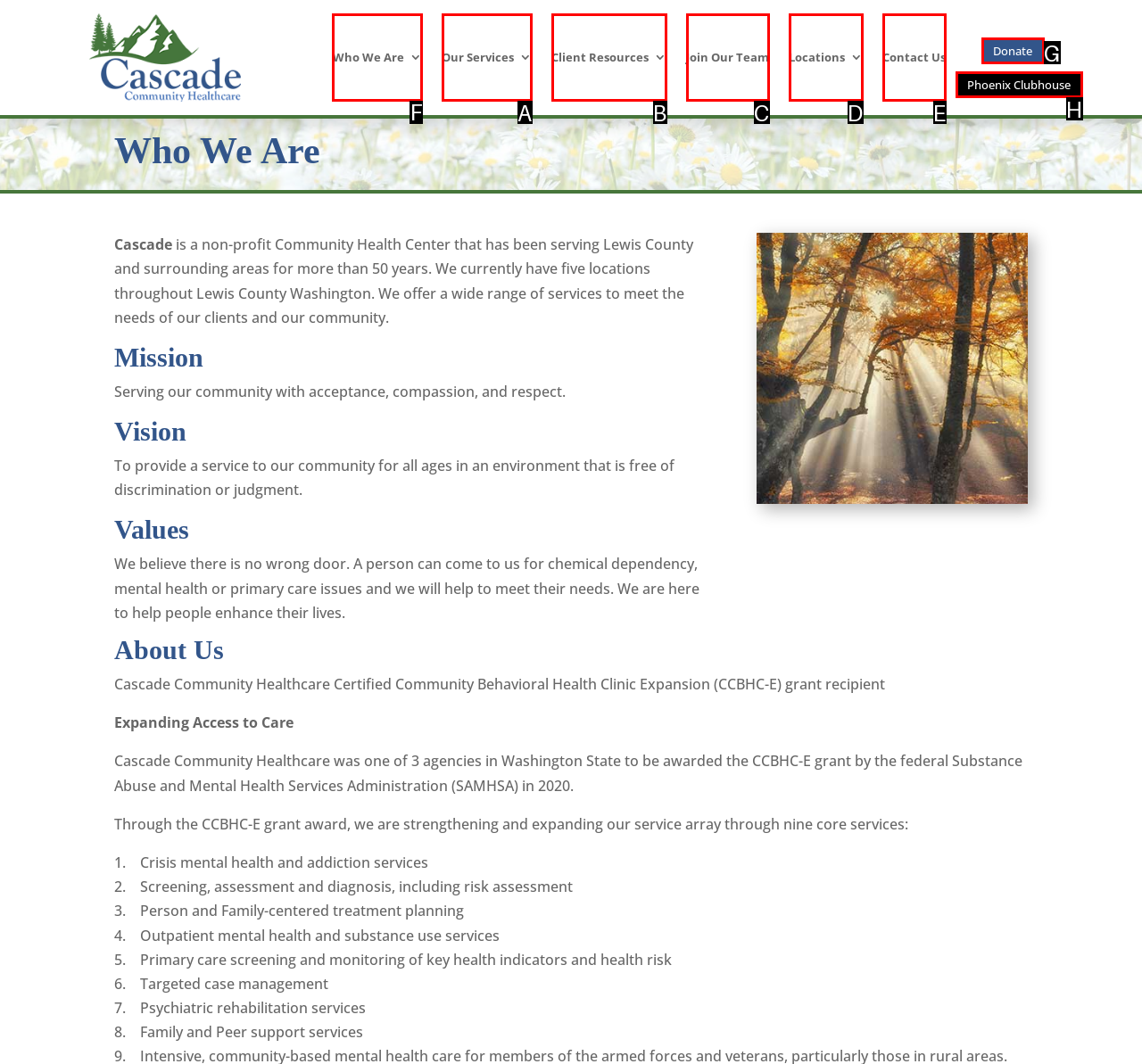Select the option I need to click to accomplish this task: Click Who We Are
Provide the letter of the selected choice from the given options.

F